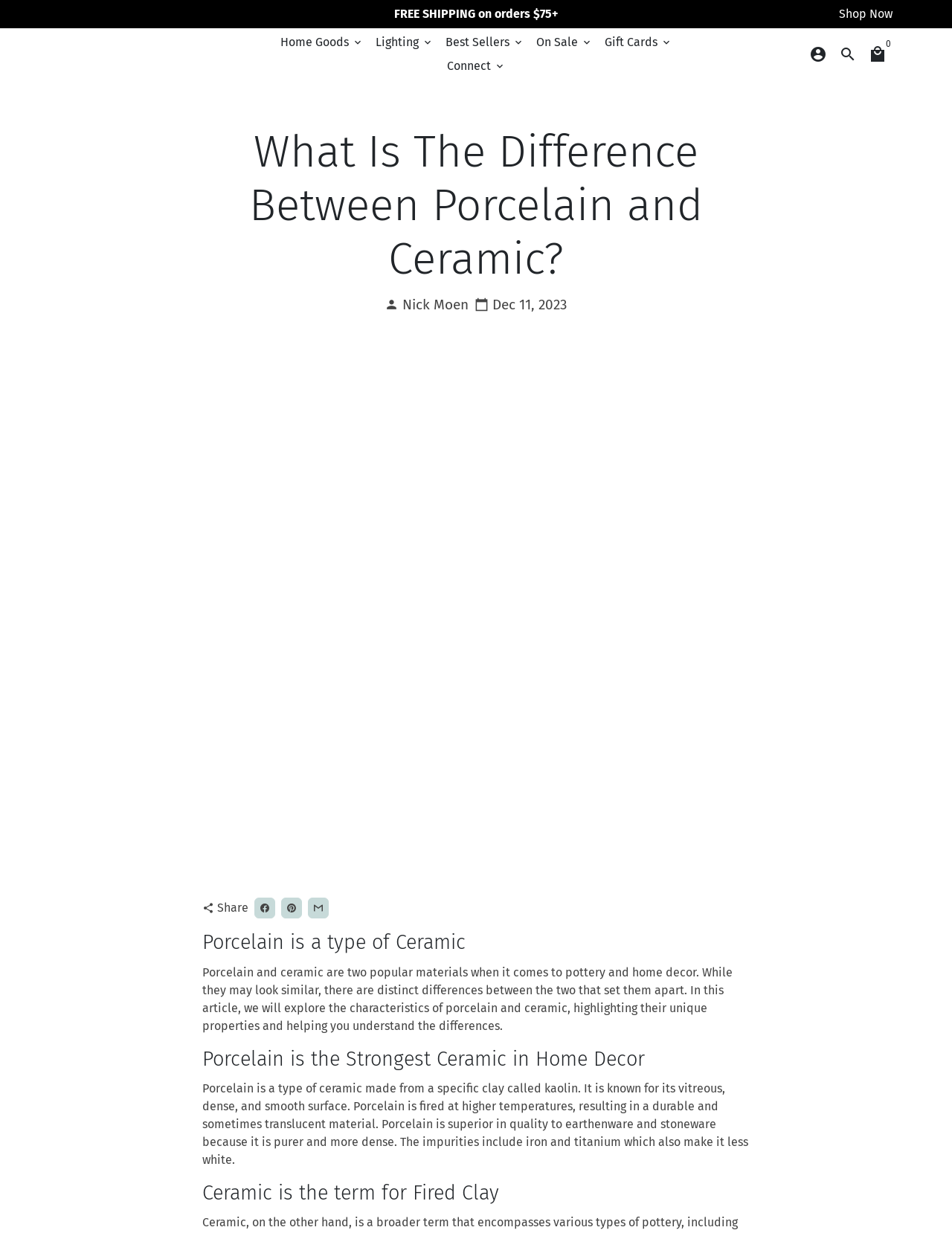What is the topic of this article?
Look at the image and respond with a single word or a short phrase.

Porcelain and ceramic